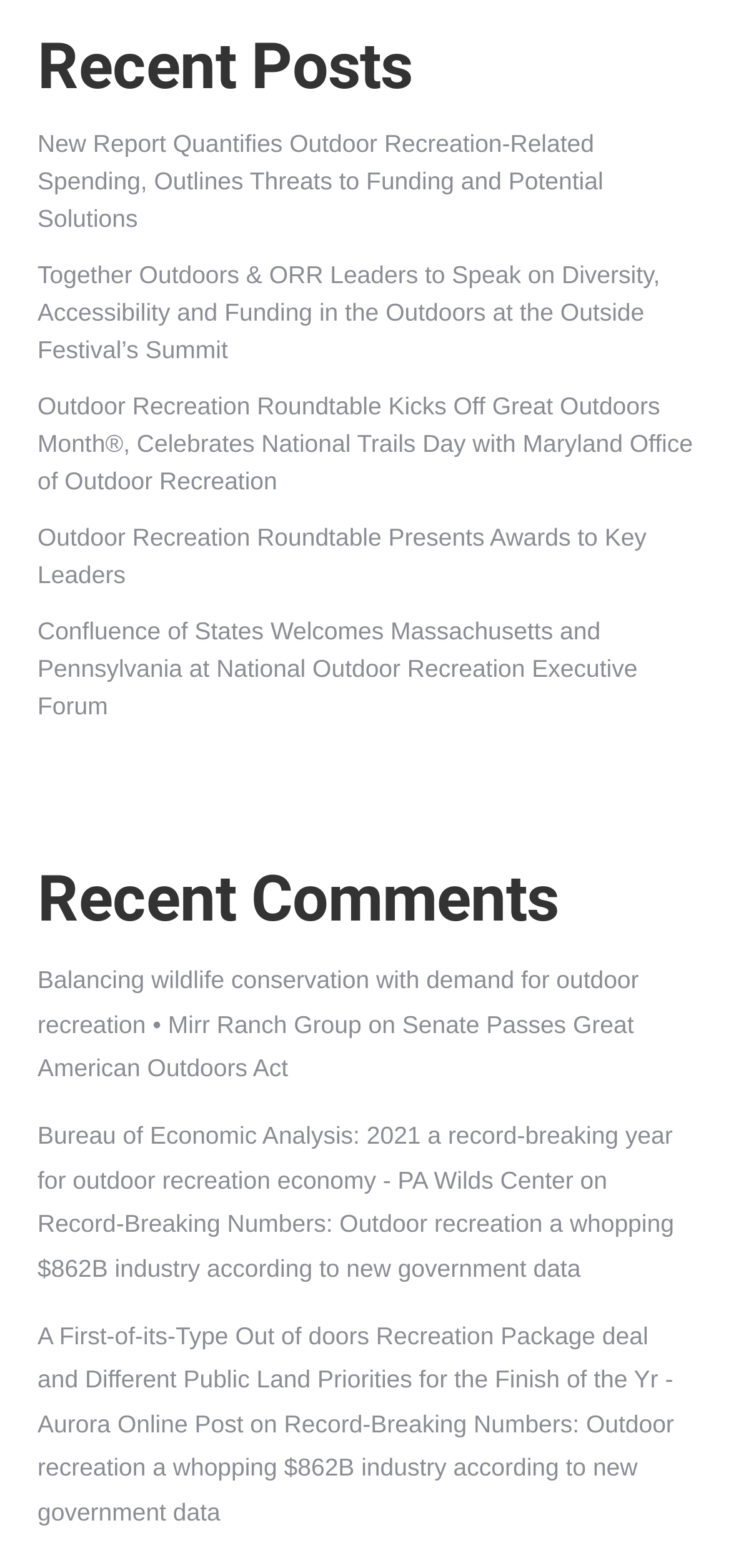Provide your answer in one word or a succinct phrase for the question: 
What is the title of the first recent post?

New Report Quantifies Outdoor Recreation-Related Spending, Outlines Threats to Funding and Potential Solutions